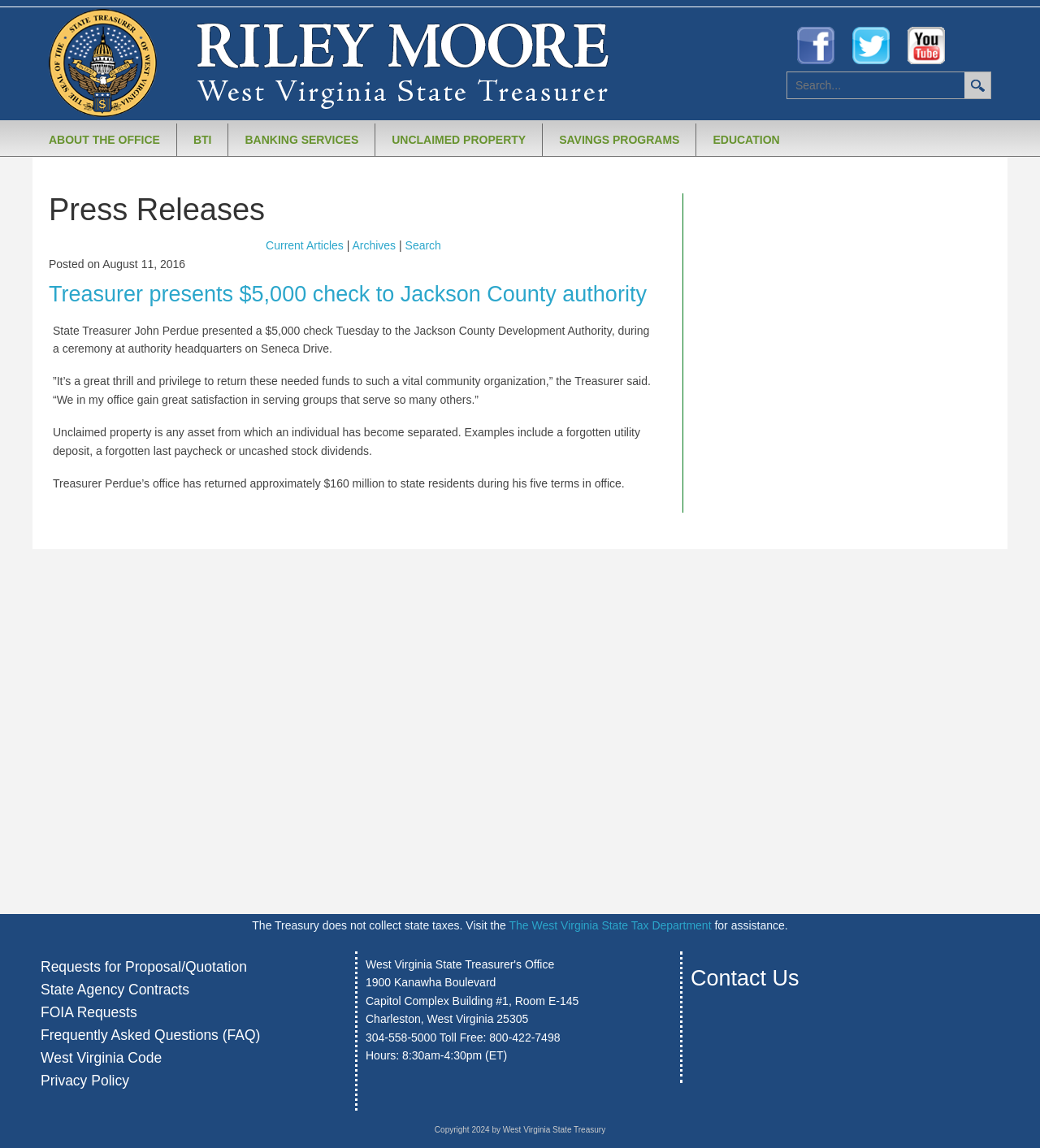Highlight the bounding box coordinates of the element that should be clicked to carry out the following instruction: "Visit Facebook page". The coordinates must be given as four float numbers ranging from 0 to 1, i.e., [left, top, right, bottom].

[0.766, 0.033, 0.802, 0.044]